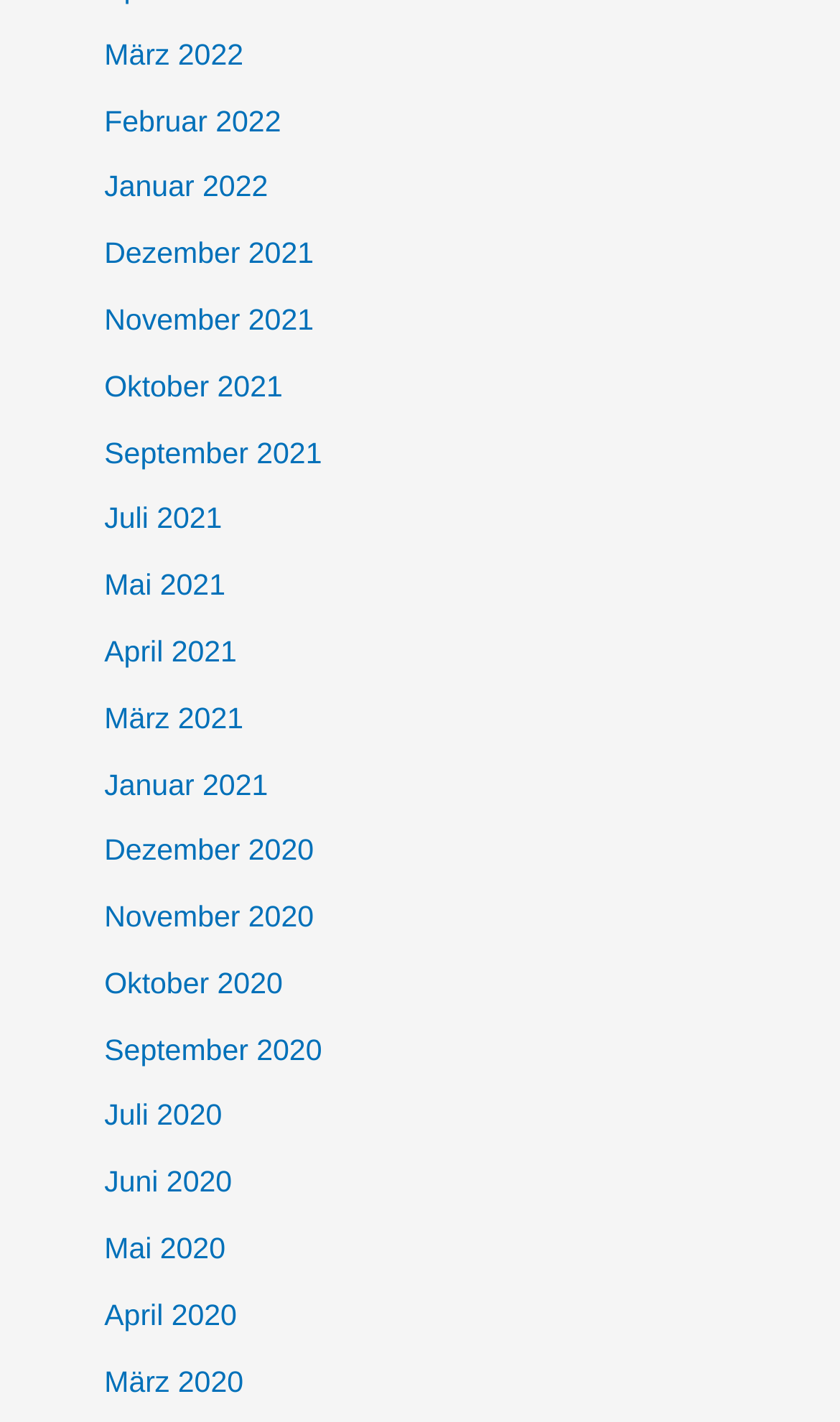Find the bounding box of the UI element described as follows: "September 2021".

[0.124, 0.307, 0.383, 0.33]